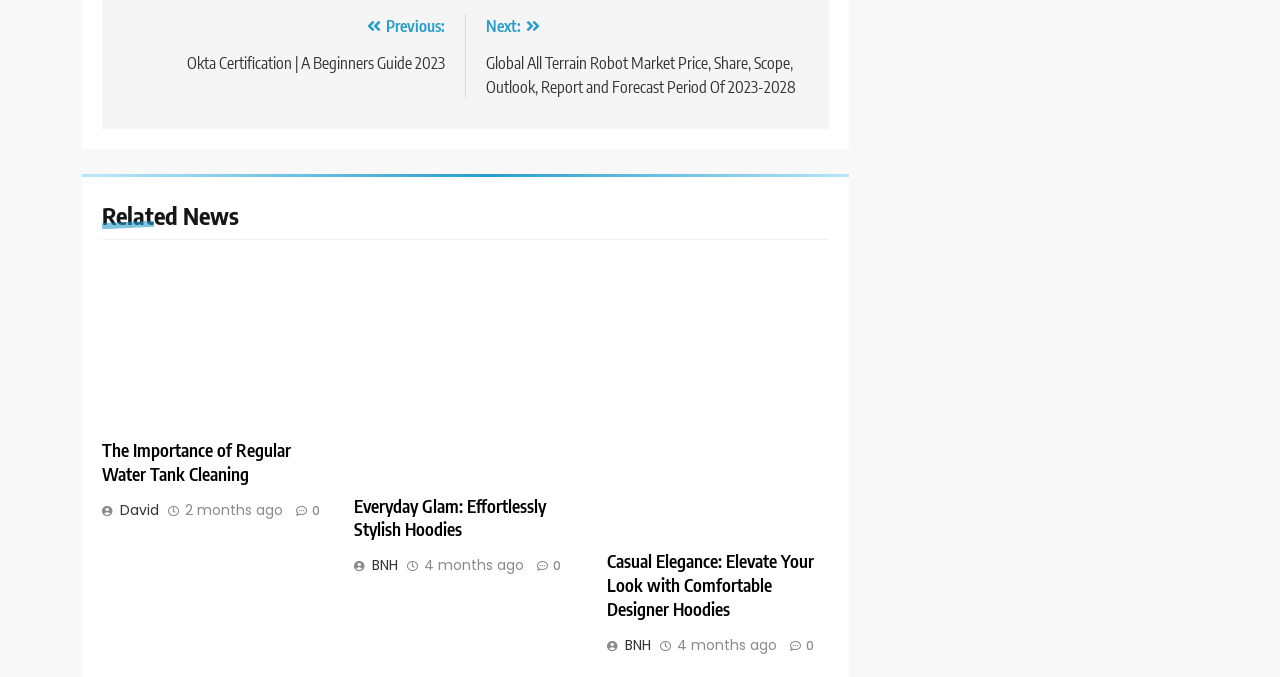Please use the details from the image to answer the following question comprehensively:
How old is the third article?

The third article is 4 months old, which can be inferred from the link '4 months ago' below the heading 'Casual Elegance: Elevate Your Look with Comfortable Designer Hoodies'.